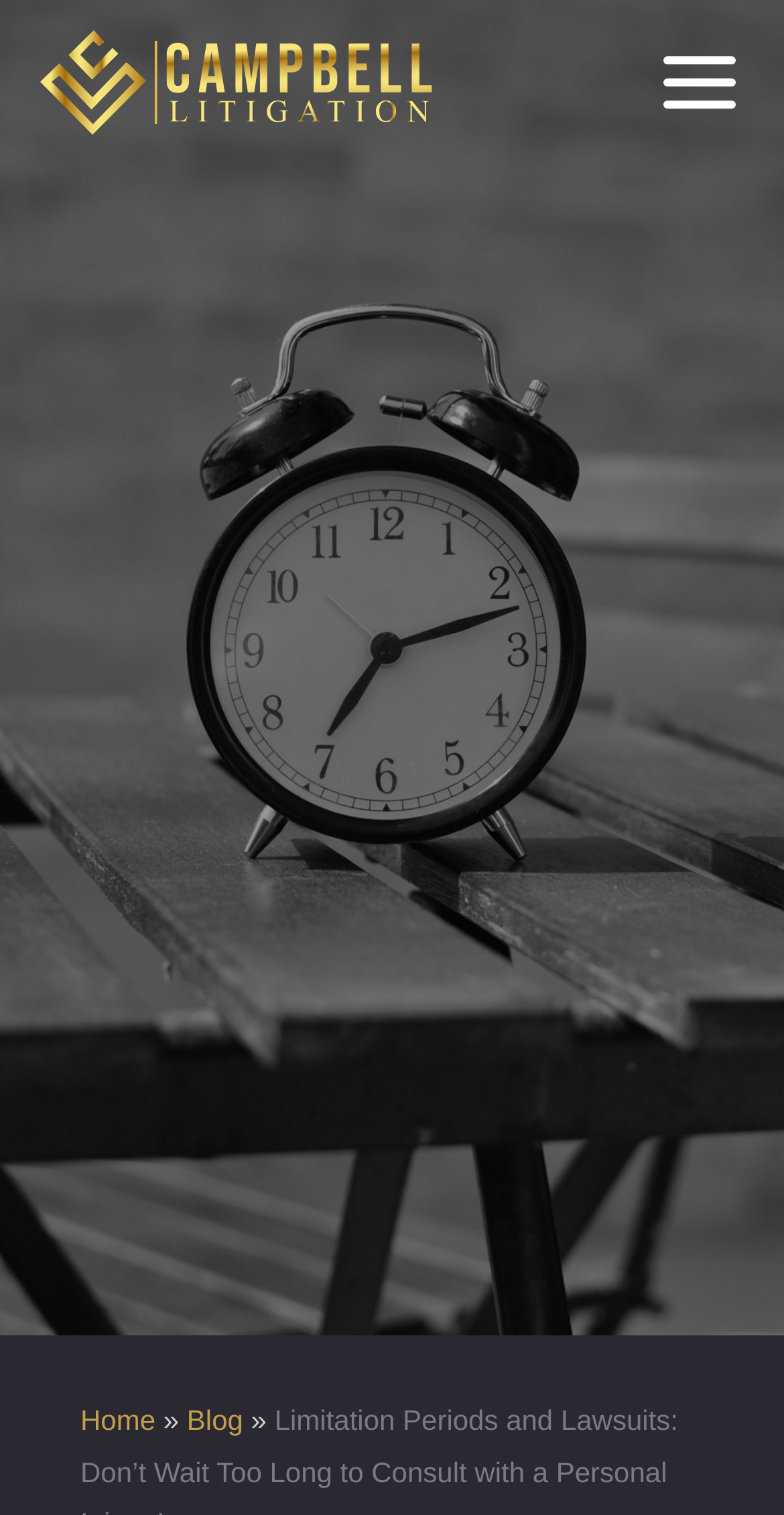Using the description: "alt="Campbell Litigation Logo"", identify the bounding box of the corresponding UI element in the screenshot.

[0.05, 0.02, 0.555, 0.089]